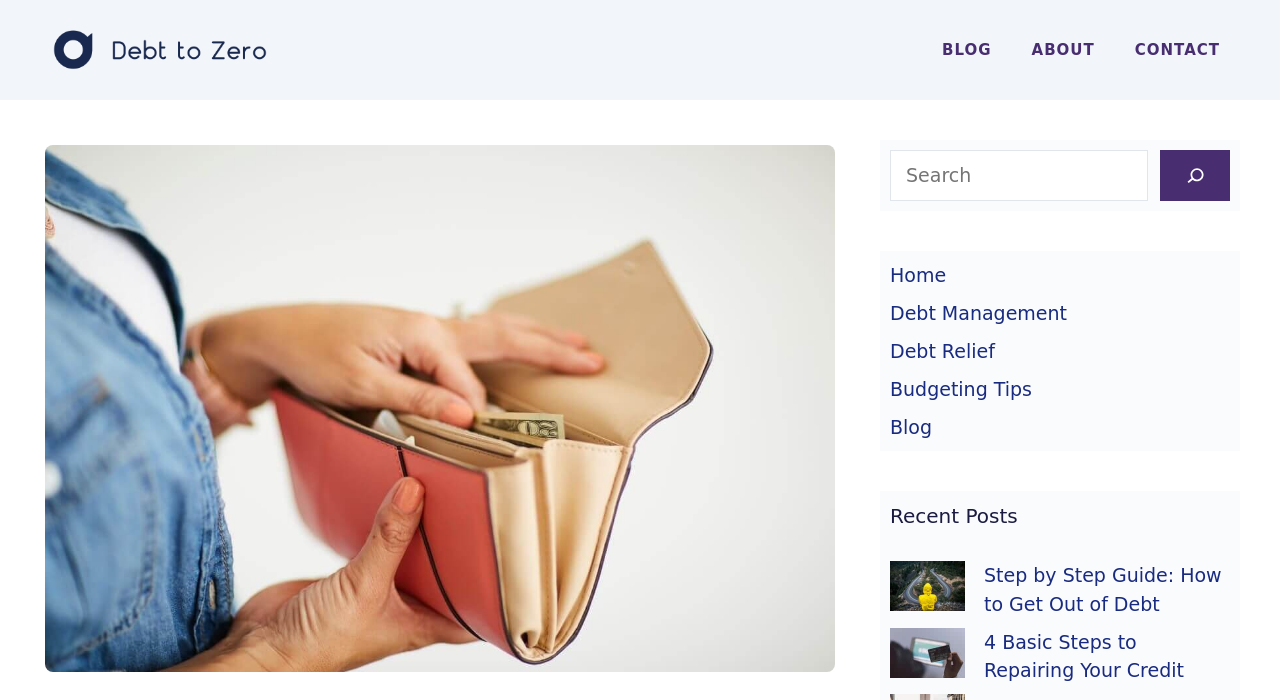Please specify the bounding box coordinates of the clickable region necessary for completing the following instruction: "read about debt management". The coordinates must consist of four float numbers between 0 and 1, i.e., [left, top, right, bottom].

[0.695, 0.431, 0.834, 0.462]